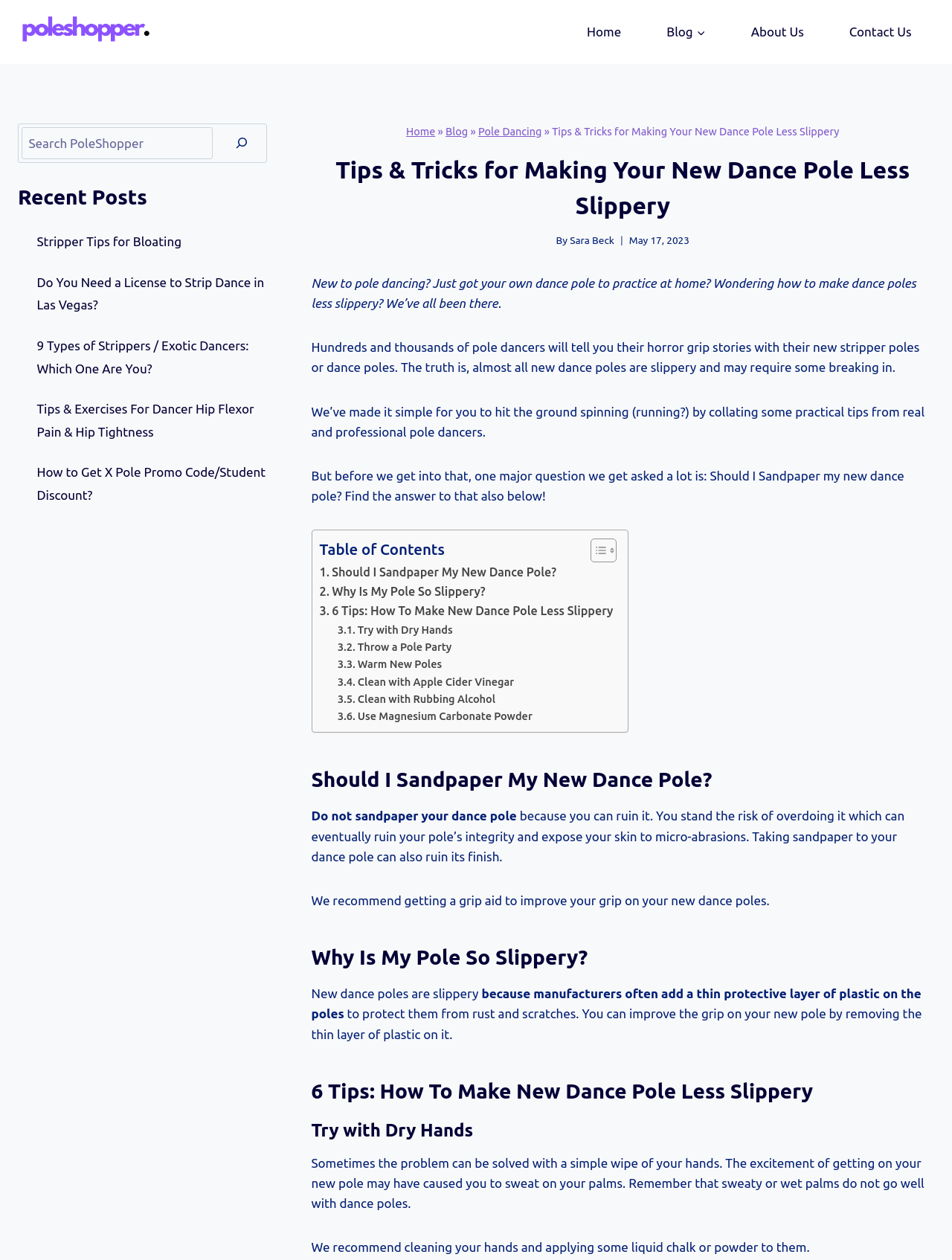Find the bounding box of the UI element described as: "Blog". The bounding box coordinates should be given as four float values between 0 and 1, i.e., [left, top, right, bottom].

[0.468, 0.1, 0.492, 0.109]